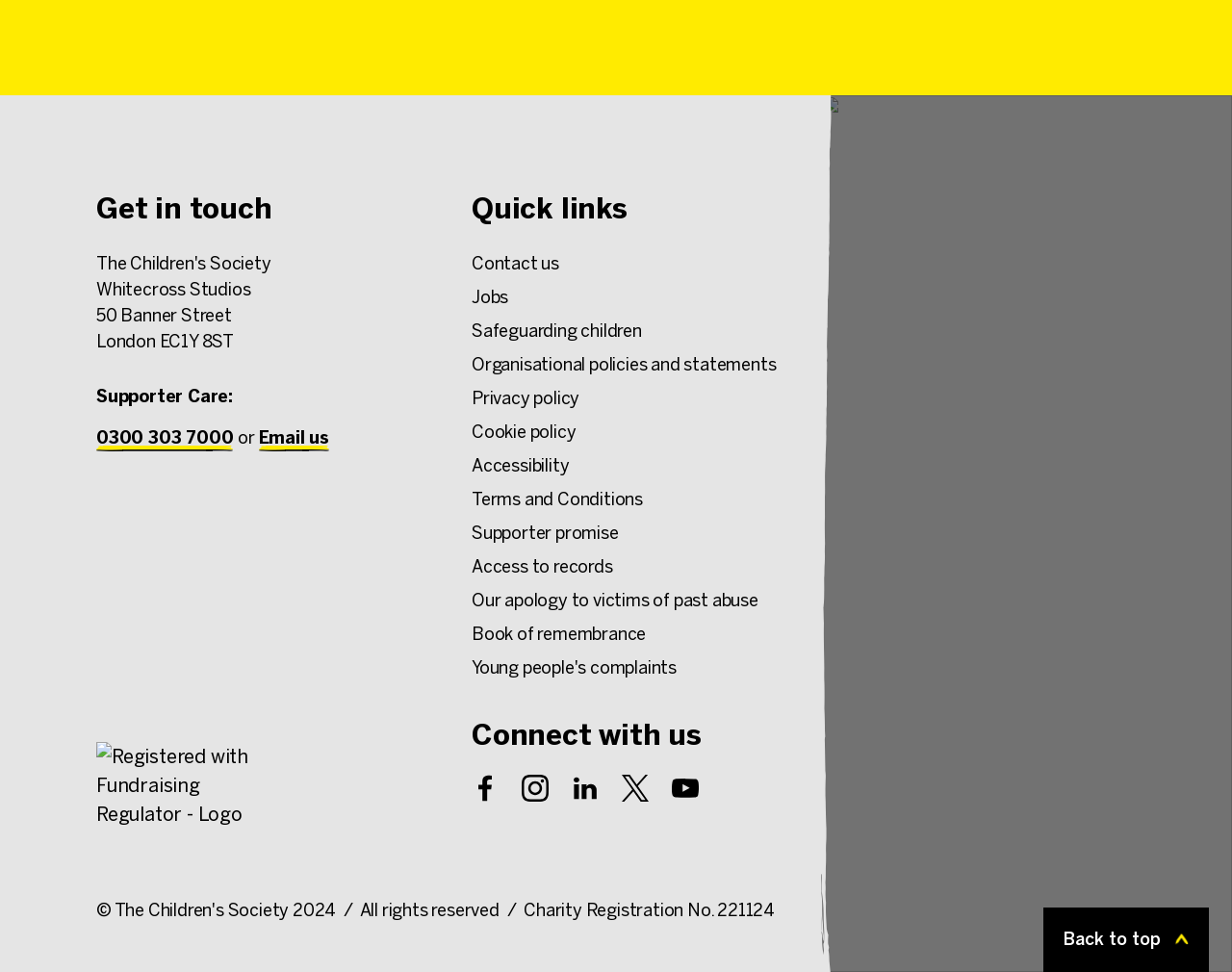Locate the bounding box coordinates of the element to click to perform the following action: 'Get in touch with supporter care'. The coordinates should be given as four float values between 0 and 1, in the form of [left, top, right, bottom].

[0.078, 0.397, 0.189, 0.418]